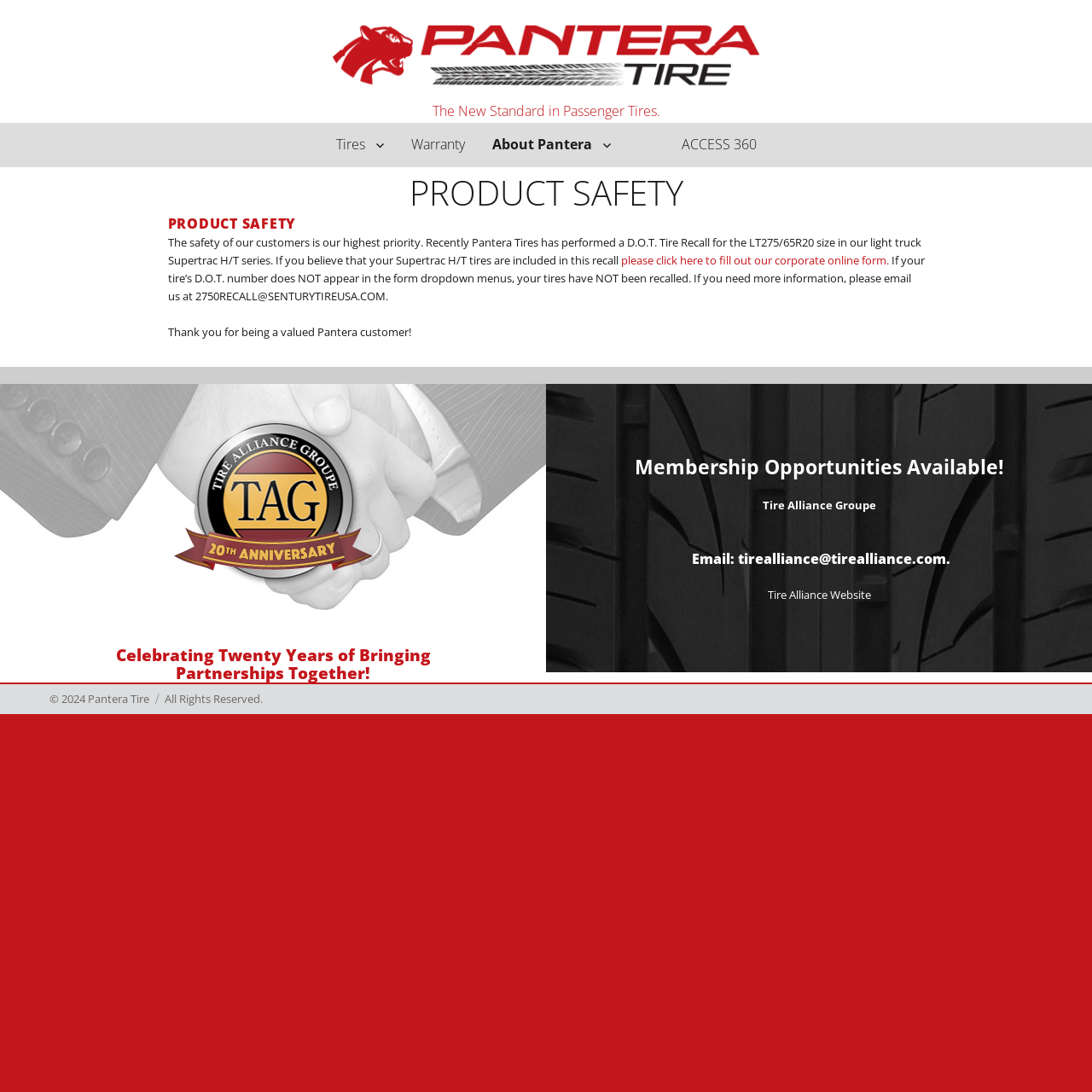Pinpoint the bounding box coordinates of the clickable area necessary to execute the following instruction: "Learn more about Warranty". The coordinates should be given as four float numbers between 0 and 1, namely [left, top, right, bottom].

[0.365, 0.116, 0.436, 0.149]